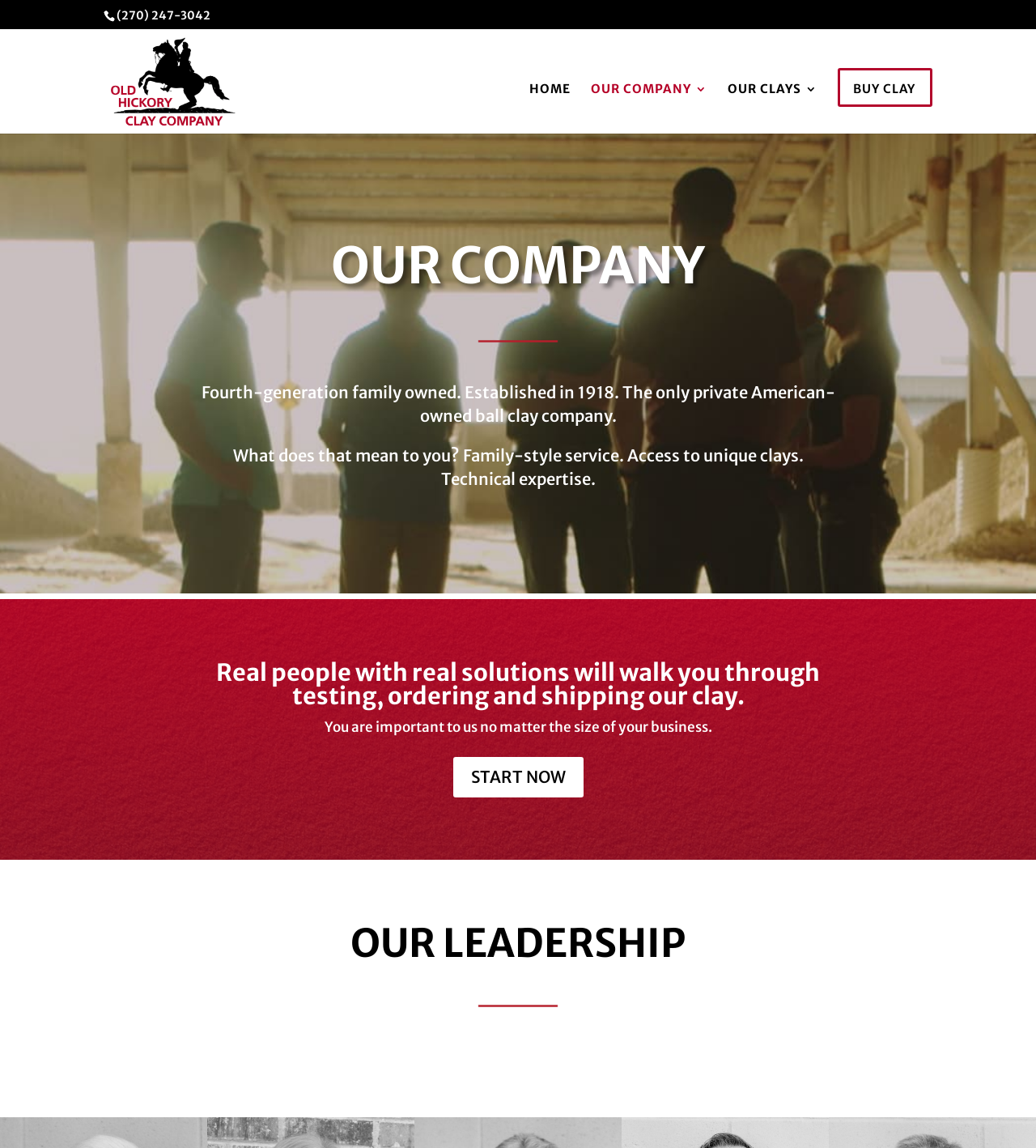What is the company's founding year?
Carefully analyze the image and provide a thorough answer to the question.

I found the company's founding year by reading the static text element with the bounding box coordinates [0.194, 0.333, 0.806, 0.371], which contains the text 'Established in 1918'.